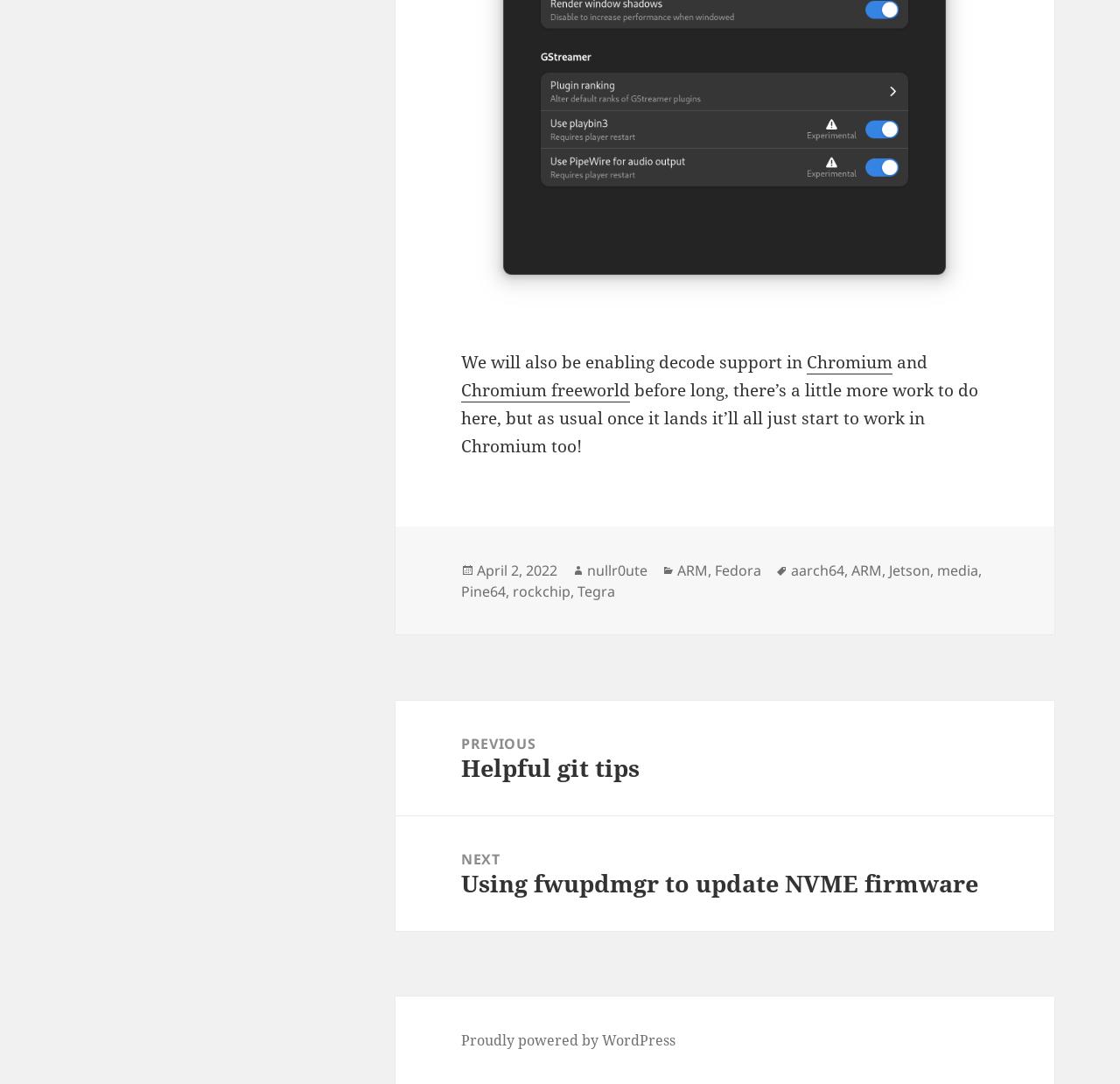What is the category of the current post?
Refer to the image and provide a thorough answer to the question.

I found the categories of the current post by looking at the footer section of the webpage, where it lists 'Categories' followed by the categories 'ARM' and 'Fedora'.